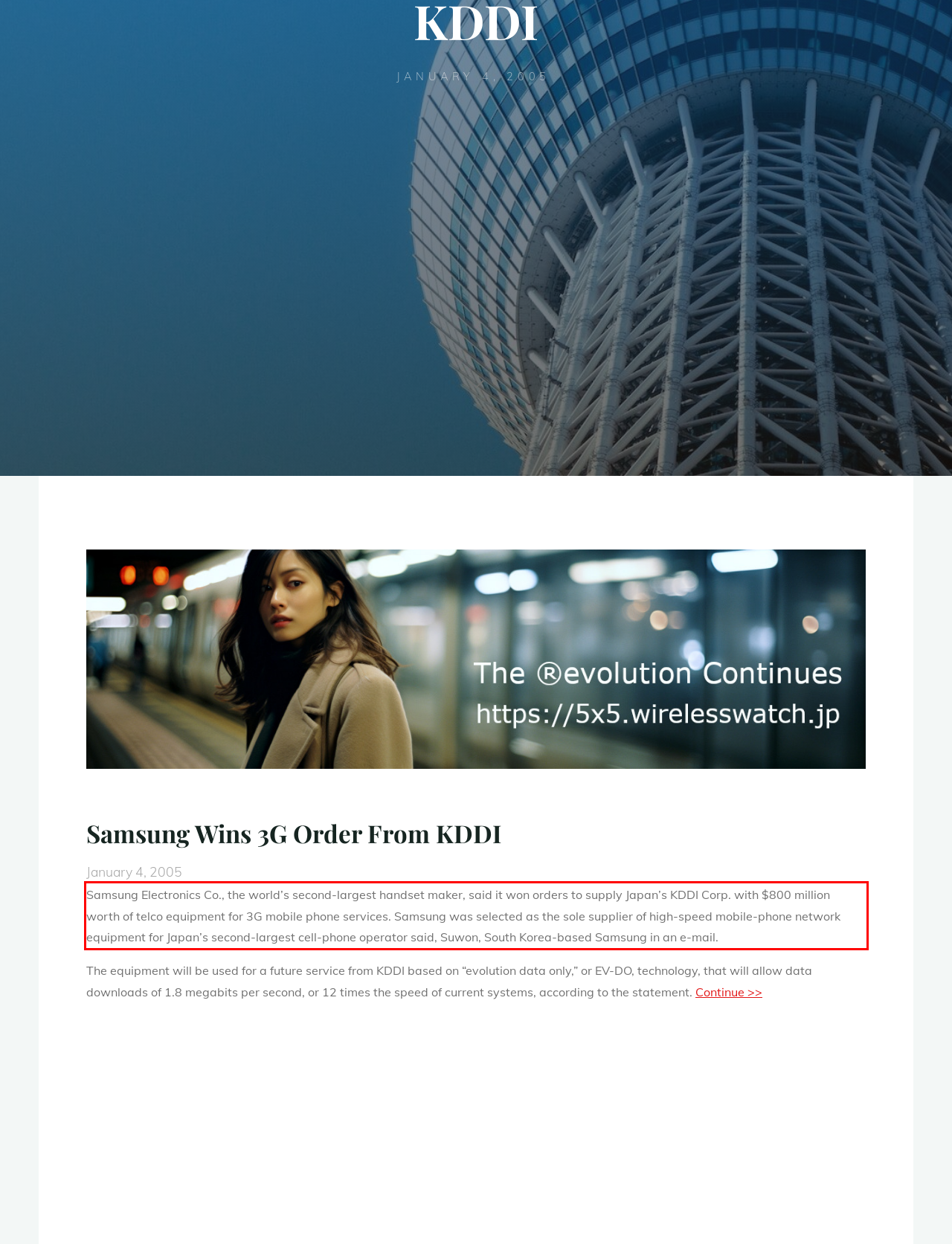Using the webpage screenshot, recognize and capture the text within the red bounding box.

Samsung Electronics Co., the world’s second-largest handset maker, said it won orders to supply Japan’s KDDI Corp. with $800 million worth of telco equipment for 3G mobile phone services. Samsung was selected as the sole supplier of high-speed mobile-phone network equipment for Japan’s second-largest cell-phone operator said, Suwon, South Korea-based Samsung in an e-mail.